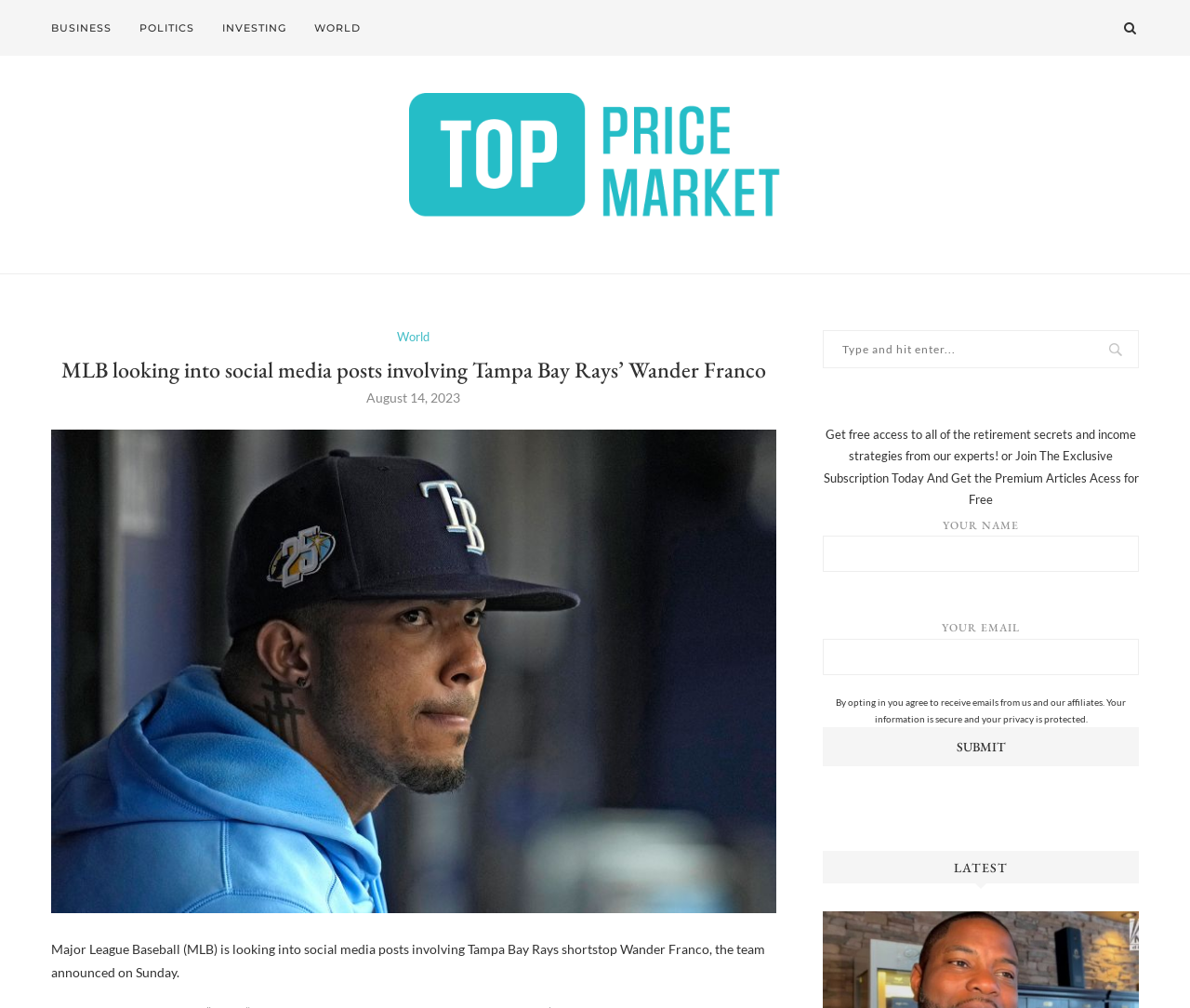Identify the bounding box for the described UI element. Provide the coordinates in (top-left x, top-left y, bottom-right x, bottom-right y) format with values ranging from 0 to 1: name="s" placeholder="Type and hit enter..."

[0.691, 0.328, 0.957, 0.365]